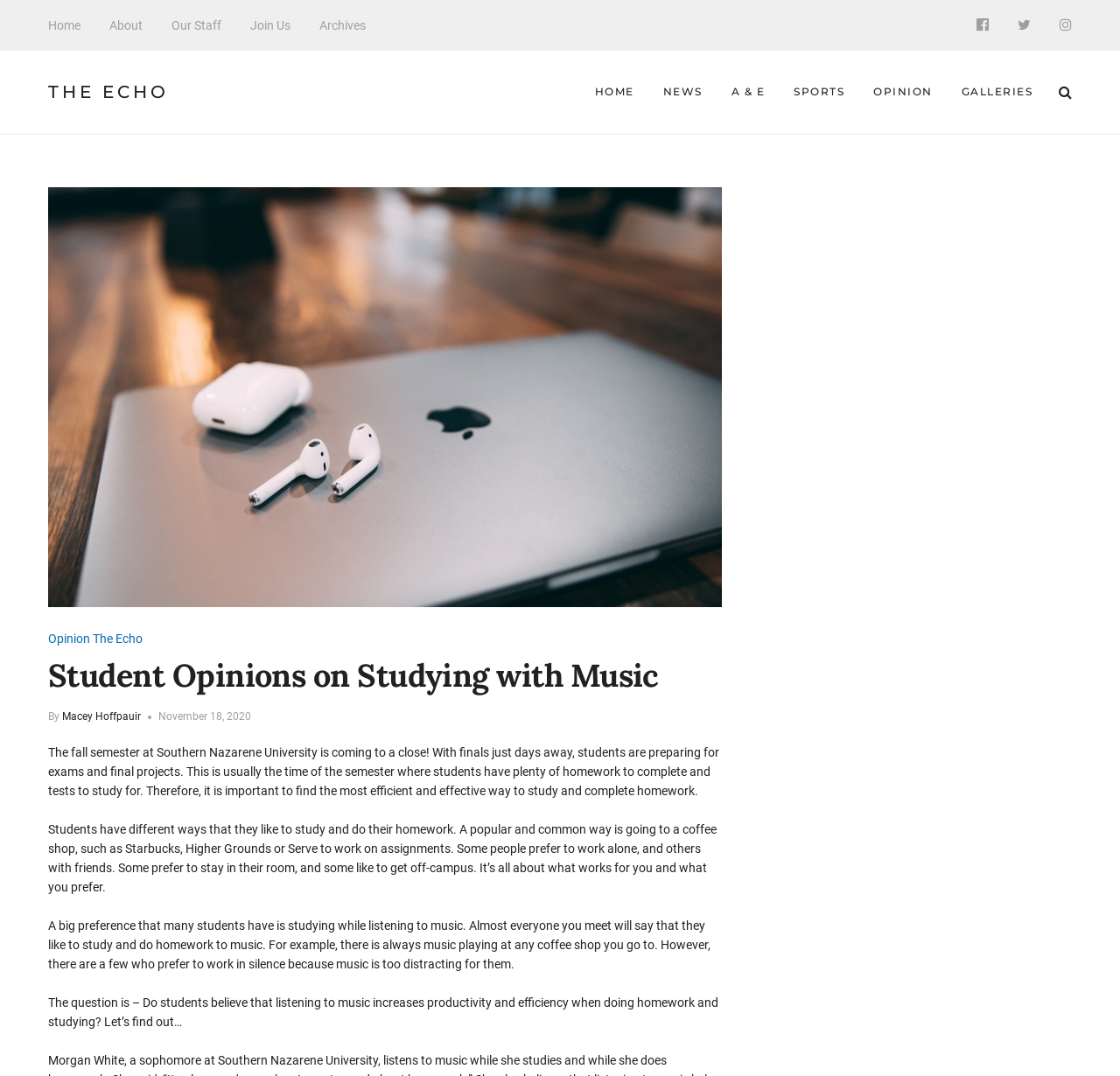Look at the image and write a detailed answer to the question: 
What is the topic of the article?

The topic of the article can be inferred from the title of the article, which is 'Student Opinions on Studying with Music', and the content of the article, which discusses students' opinions on studying with music.